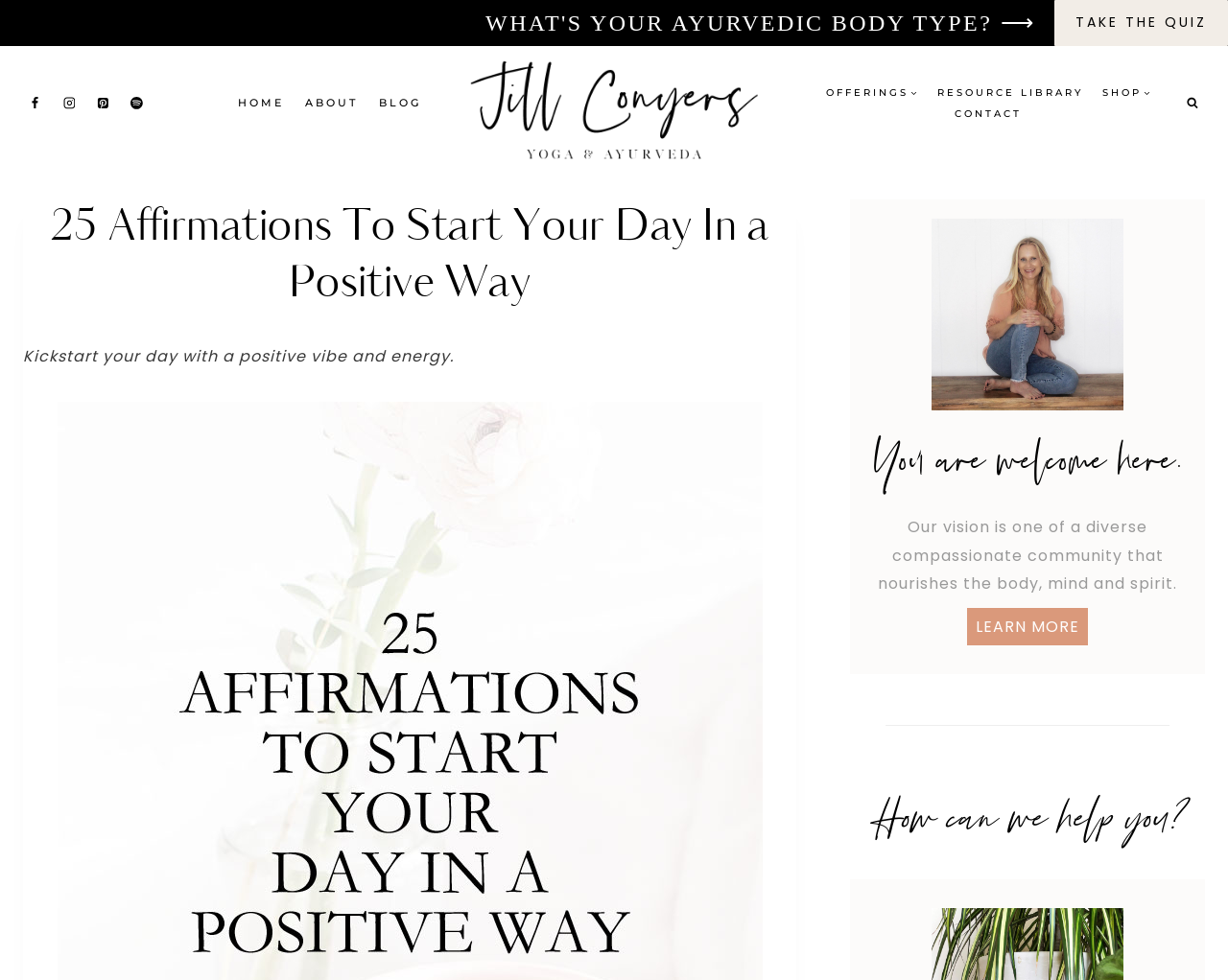Find the bounding box coordinates of the area that needs to be clicked in order to achieve the following instruction: "View the archives". The coordinates should be specified as four float numbers between 0 and 1, i.e., [left, top, right, bottom].

None